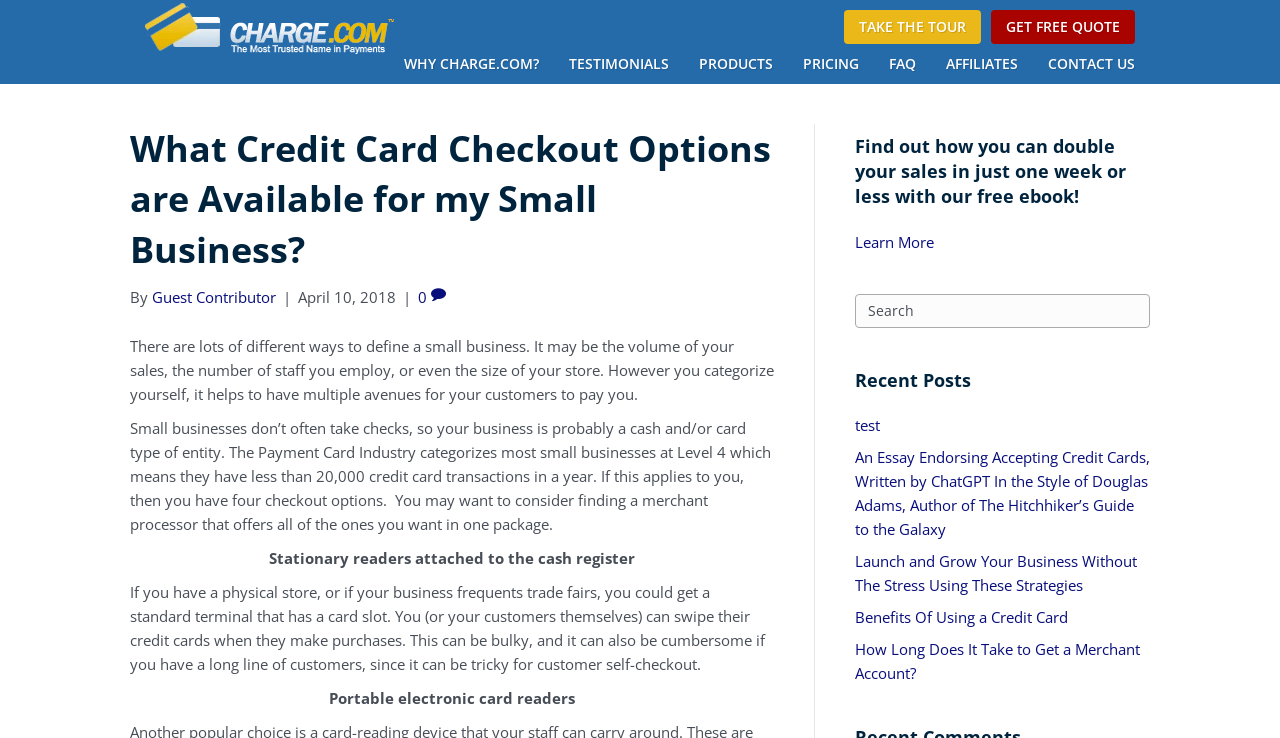Use a single word or phrase to answer the following:
What is the main topic of this webpage?

Credit card checkout options